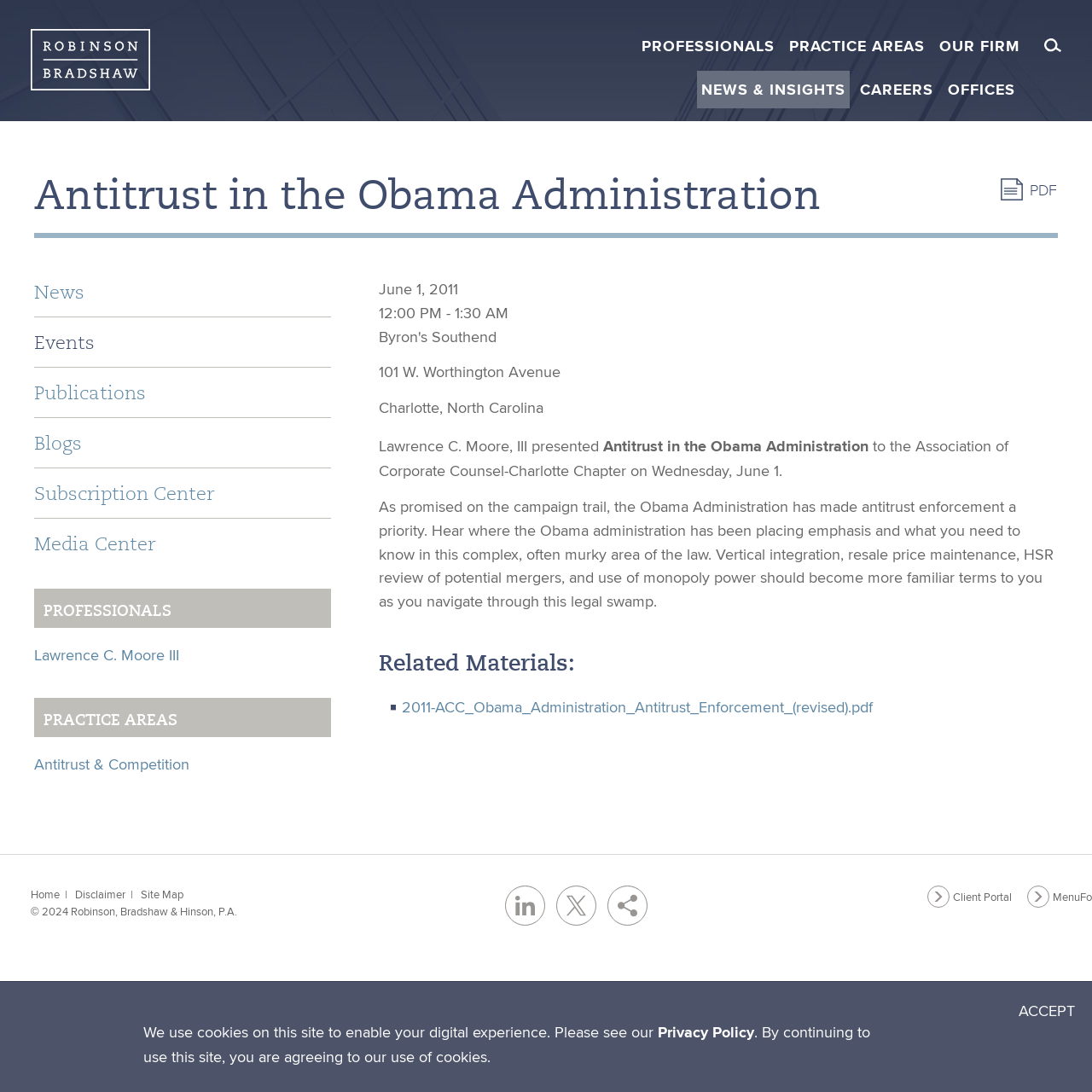Provide a one-word or brief phrase answer to the question:
What is the name of the presenter?

Lawrence C. Moore, III